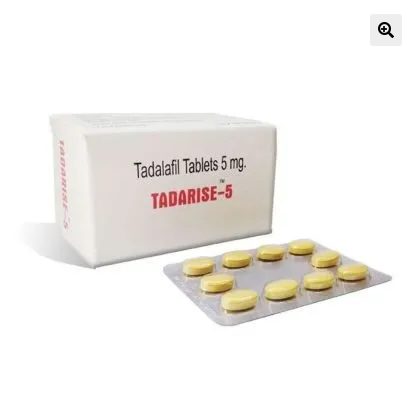Present an elaborate depiction of the scene captured in the image.

The image showcases a package of Tadarise 5 mg, a medication designed to treat erectile dysfunction. The box prominently displays the name "TADARISE-5" along with the dosage information that indicates each tablet contains 5 mg of Tadalafil, the active ingredient. Accompanying the box is a blister pack containing yellow tablets, neatly arranged for easy access. Tadalafil is well-known for increasing blood flow, aiding in the achievement of an erection when sexual stimulation occurs. This product is specifically formulated for men's health and is often prescribed to effectively manage related issues.